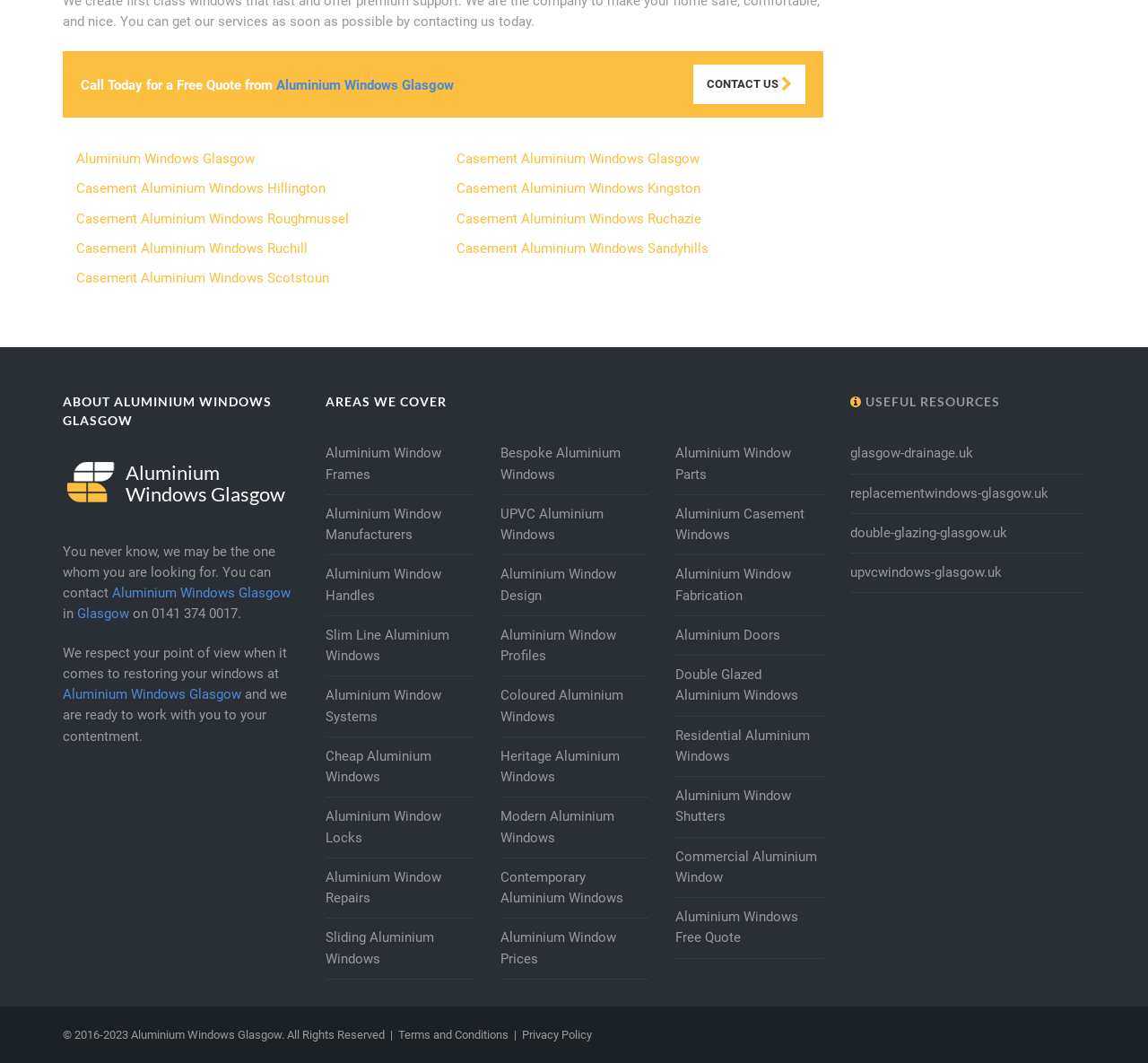By analyzing the image, answer the following question with a detailed response: Are there any useful resources available?

The webpage has a section titled 'USEFUL RESOURCES' which provides links to other websites, including glasgow-drainage.uk, replacementwindows-glasgow.uk, and more.